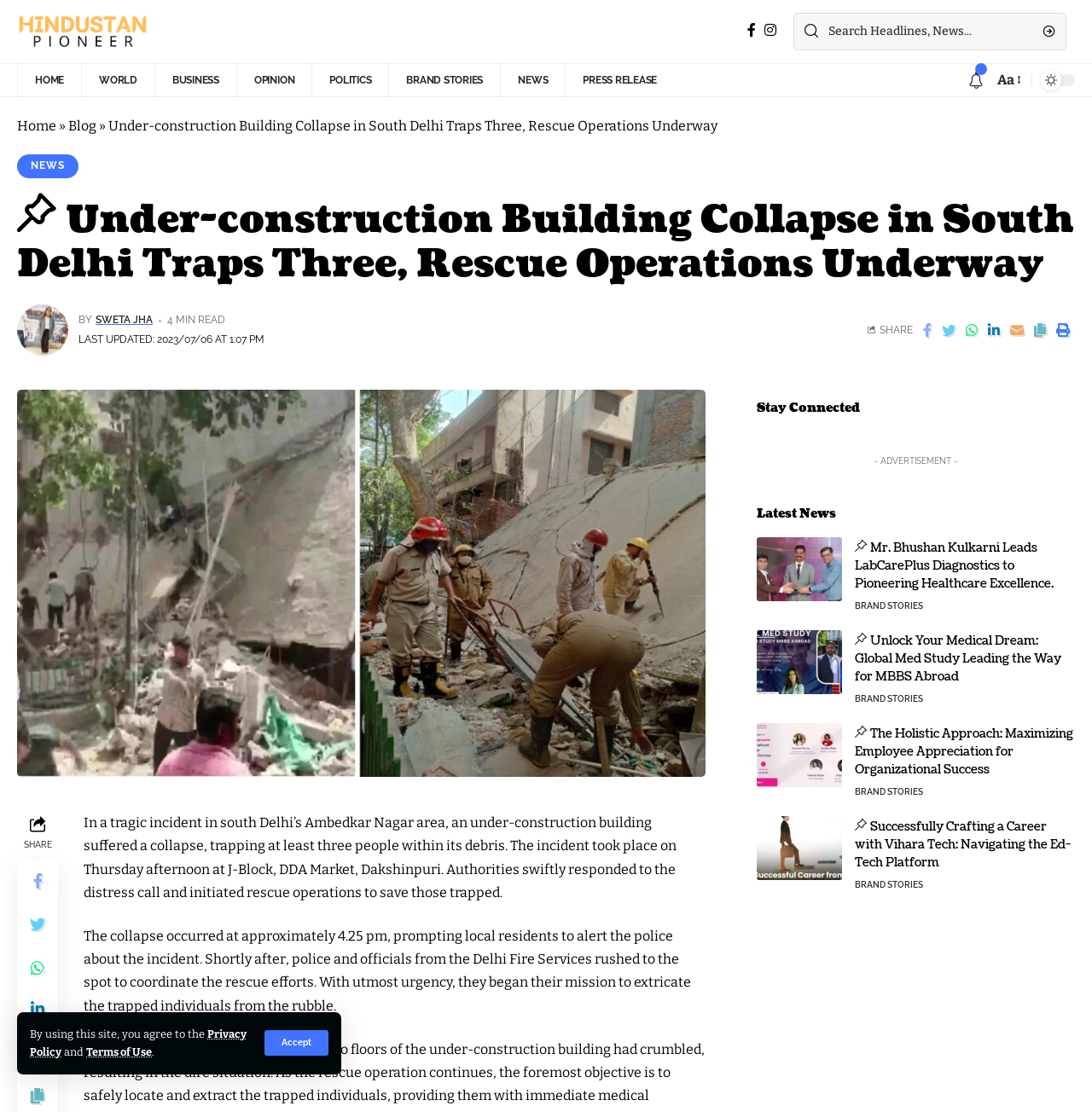Please provide a comprehensive response to the question based on the details in the image: How many people are trapped in the debris?

According to the news article, at least three people are trapped within the debris of the collapsed building.